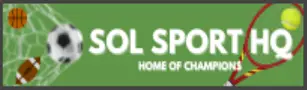Could you please study the image and provide a detailed answer to the question:
What is the tagline of Sol Sport HQ?

The tagline 'HOME OF CHAMPIONS' is displayed alongside the logo of Sol Sport HQ, emphasizing the platform's focus on sports excellence and its commitment to celebrating athletic achievements.